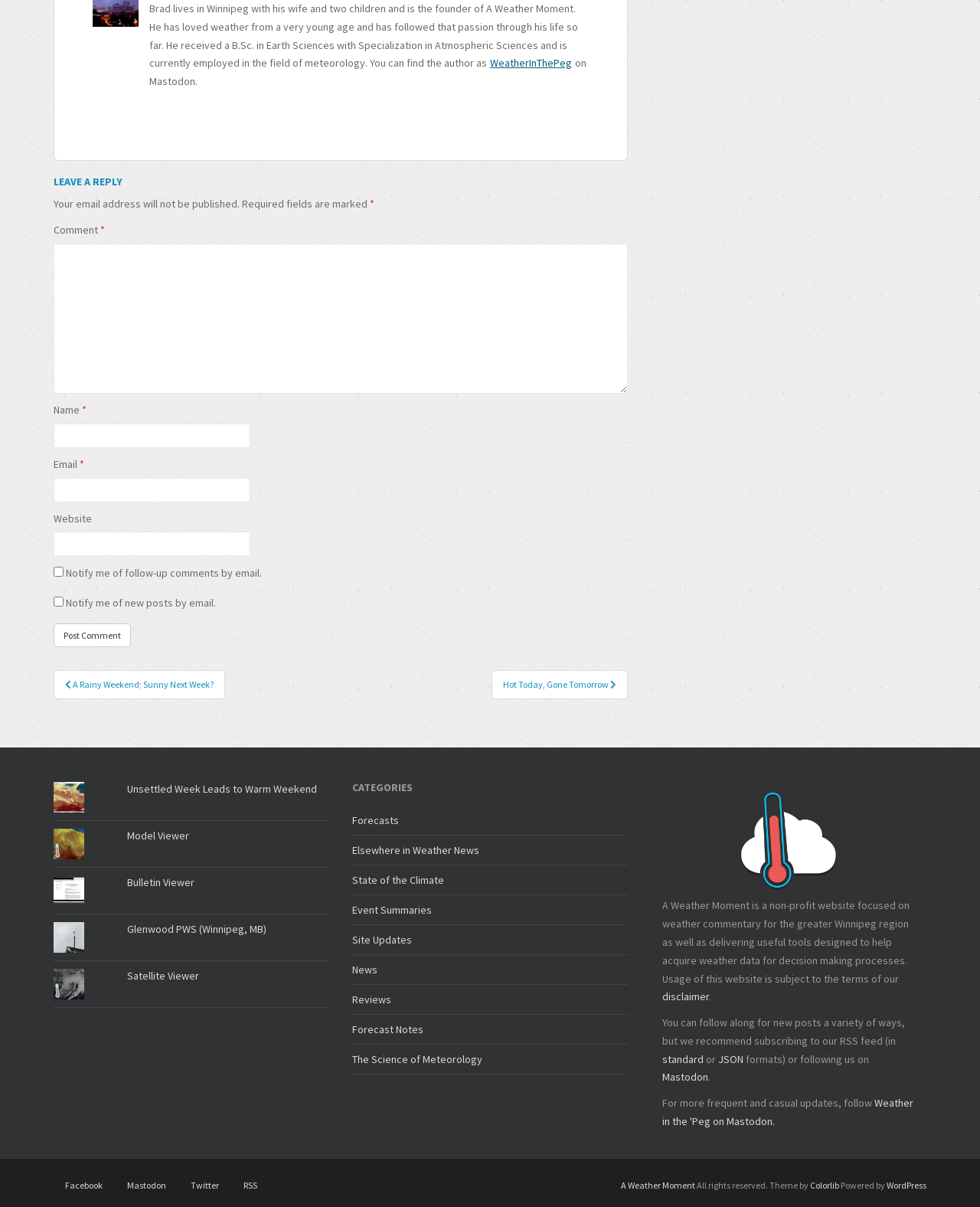Respond with a single word or short phrase to the following question: 
How can users follow the website for new posts?

RSS feed or Mastodon